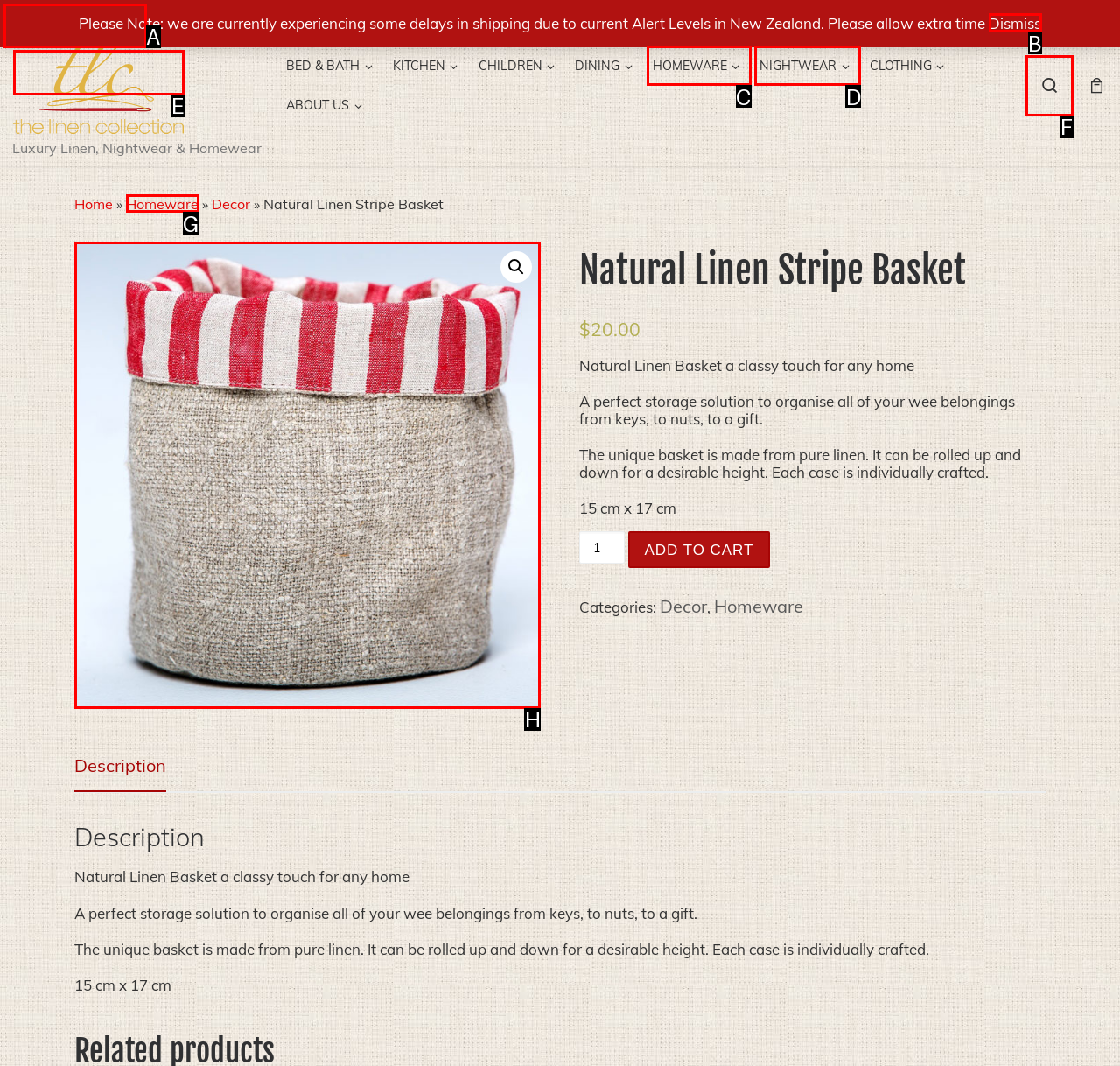Find the HTML element that corresponds to the description: Skip to content. Indicate your selection by the letter of the appropriate option.

A